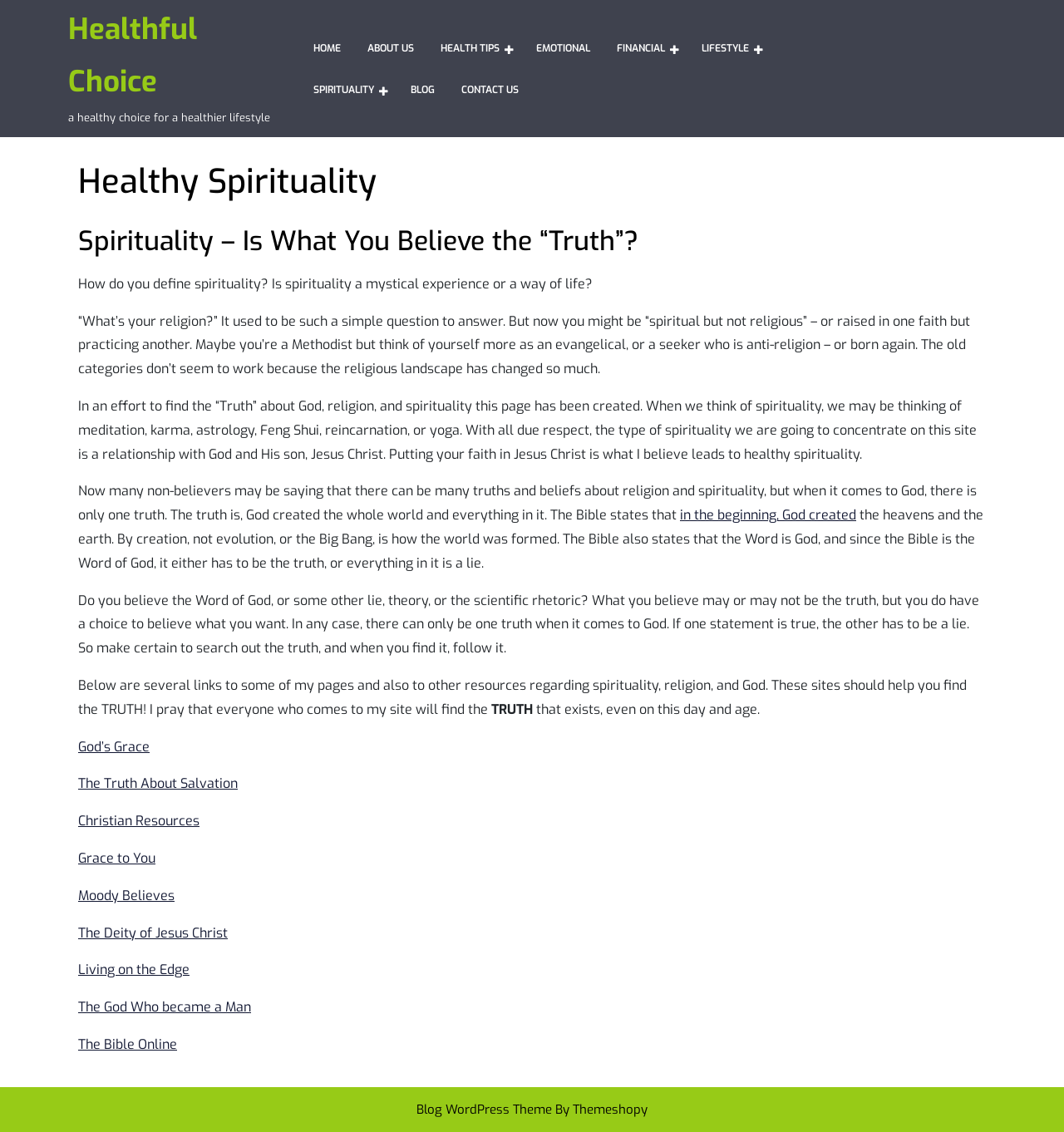Please mark the clickable region by giving the bounding box coordinates needed to complete this instruction: "Click on the 'HOME' link".

[0.287, 0.024, 0.334, 0.061]